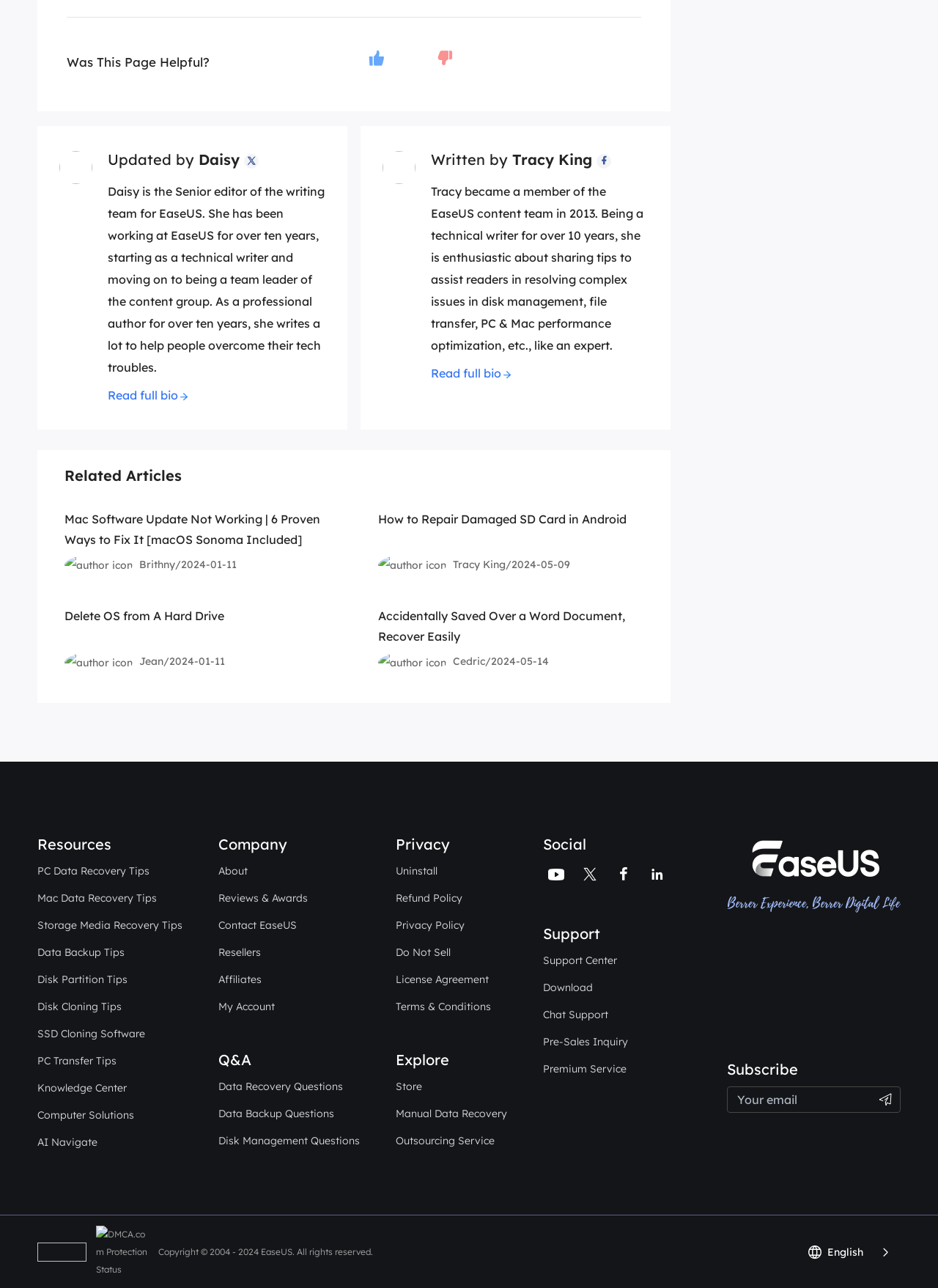Kindly determine the bounding box coordinates for the area that needs to be clicked to execute this instruction: "Click on the 'Read full bio' link to learn more about Daisy".

[0.115, 0.301, 0.19, 0.312]